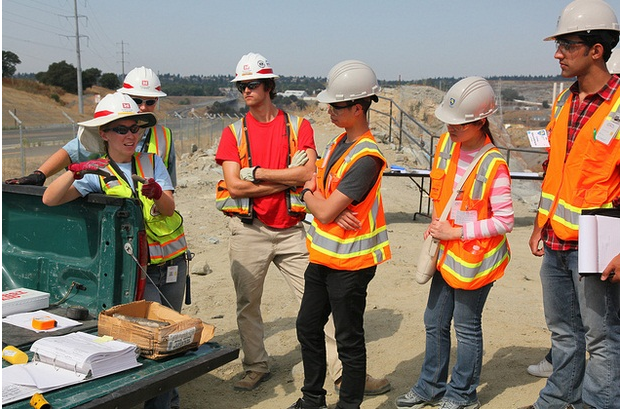Refer to the image and provide an in-depth answer to the question: 
What is the significance of the high-visibility vests?

The high-visibility vests are significant because they increase the visibility of the individuals in the construction site, which is essential for safety purposes, especially in an environment with heavy machinery and vehicles.